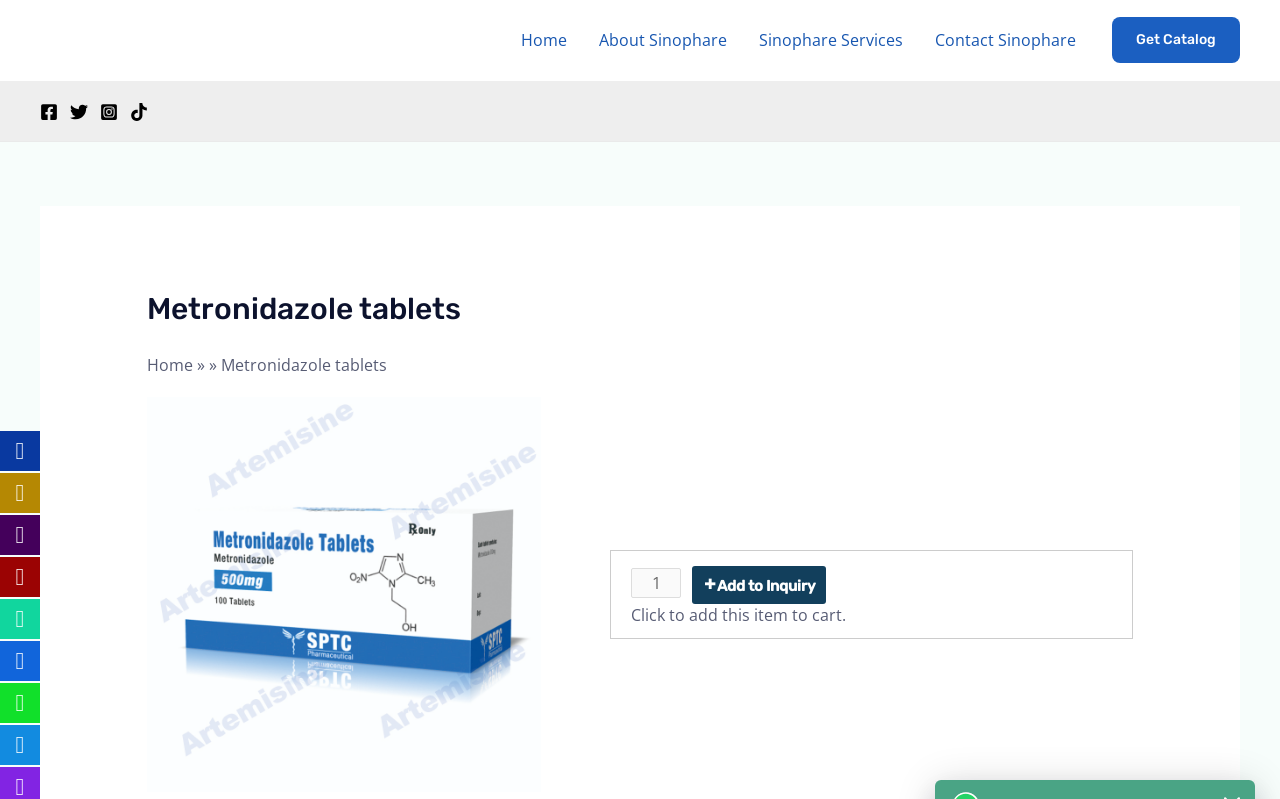Locate the bounding box of the user interface element based on this description: "alt="metronidazole tablets" title="Metronidazole tablets缩略图"".

[0.115, 0.728, 0.423, 0.756]